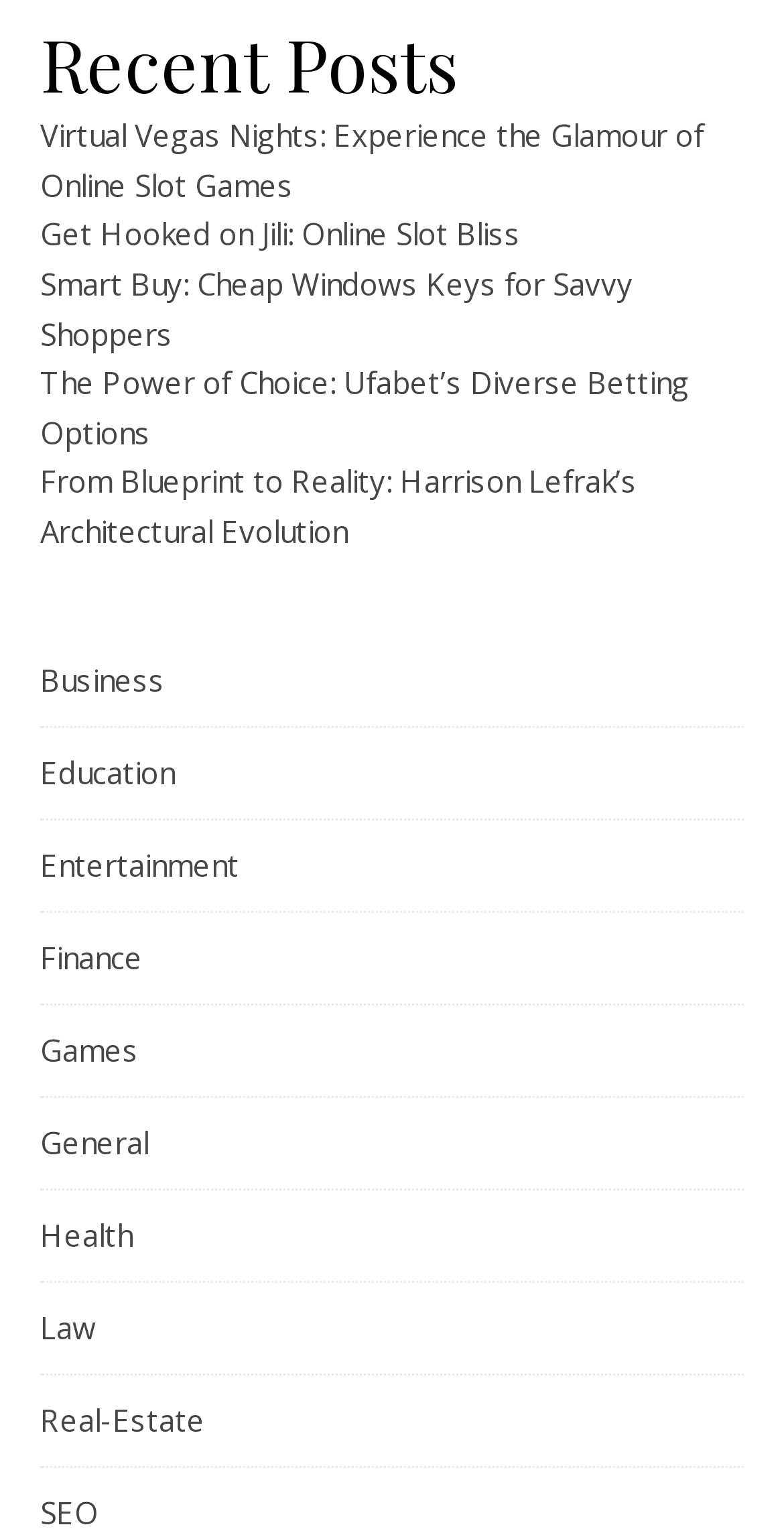Find the bounding box coordinates of the clickable region needed to perform the following instruction: "Read about Virtual Vegas Nights". The coordinates should be provided as four float numbers between 0 and 1, i.e., [left, top, right, bottom].

[0.051, 0.075, 0.897, 0.133]